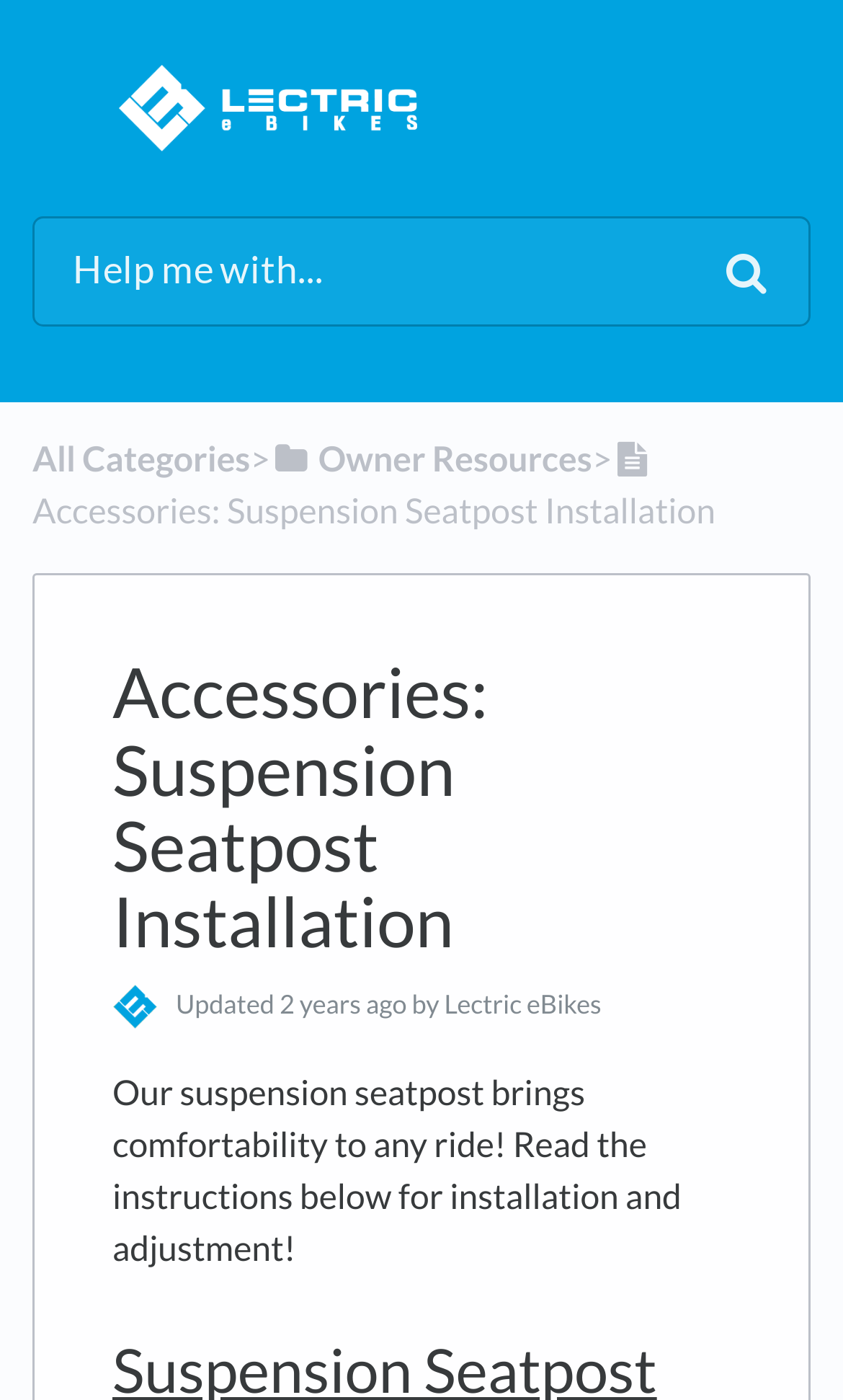Who updated the webpage?
Using the details shown in the screenshot, provide a comprehensive answer to the question.

The webpage was updated by Lectric eBikes, as indicated by the text 'by Lectric eBikes' which appears below the 'Updated' label.